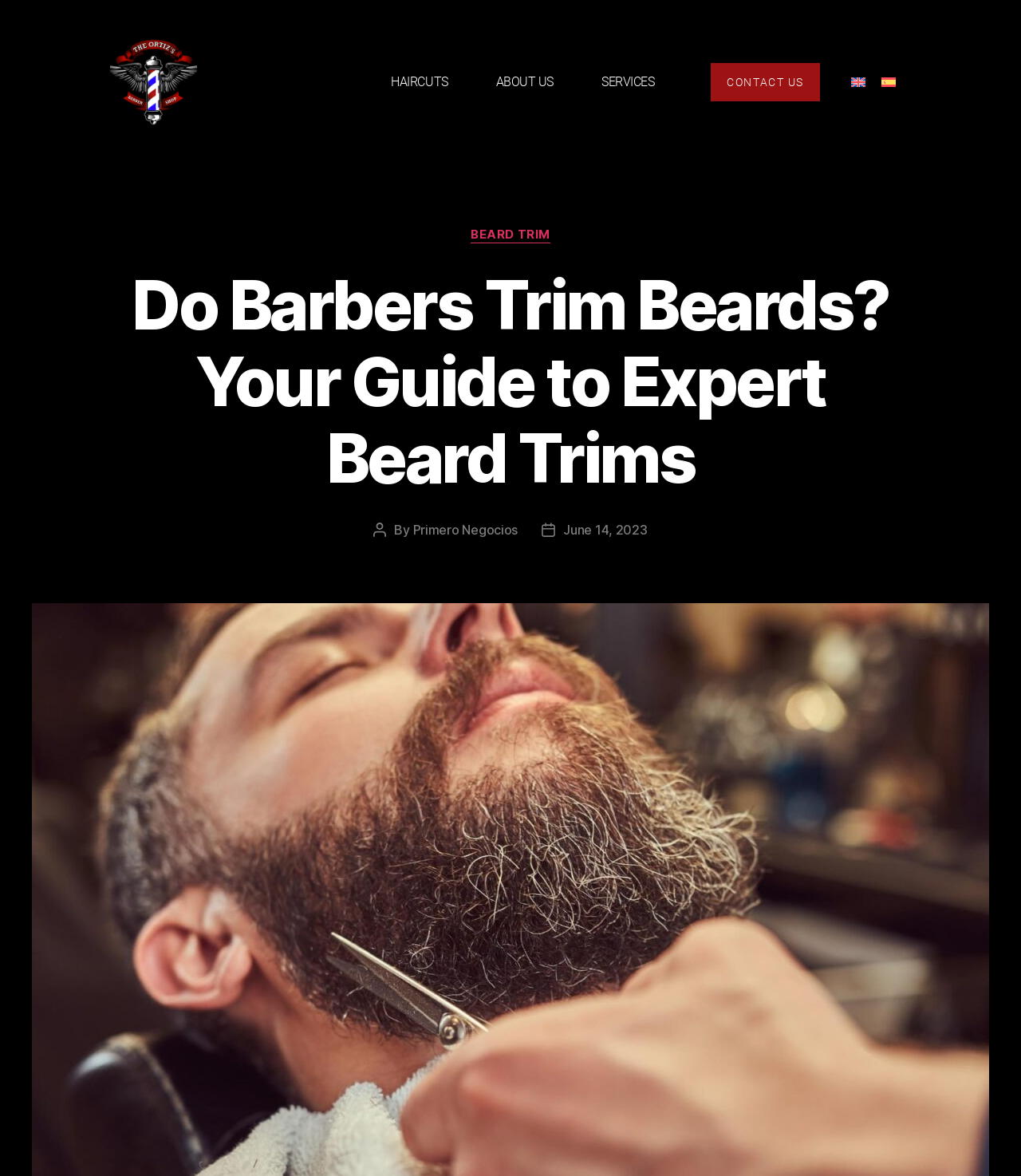Determine the bounding box coordinates of the area to click in order to meet this instruction: "Click the 'BEARD TRIM' link".

[0.461, 0.194, 0.539, 0.207]